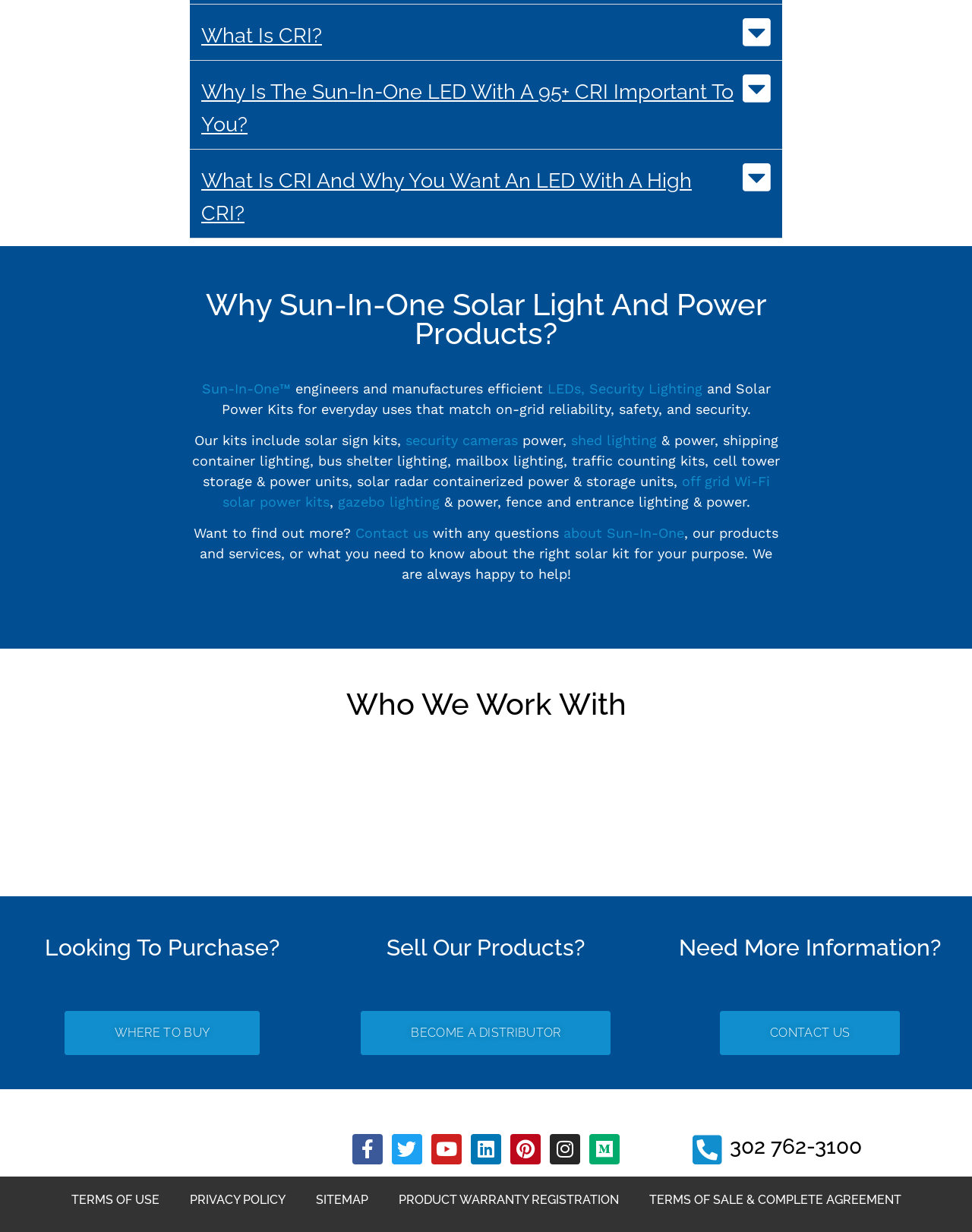Locate the bounding box of the user interface element based on this description: "Contact Us".

[0.741, 0.821, 0.926, 0.856]